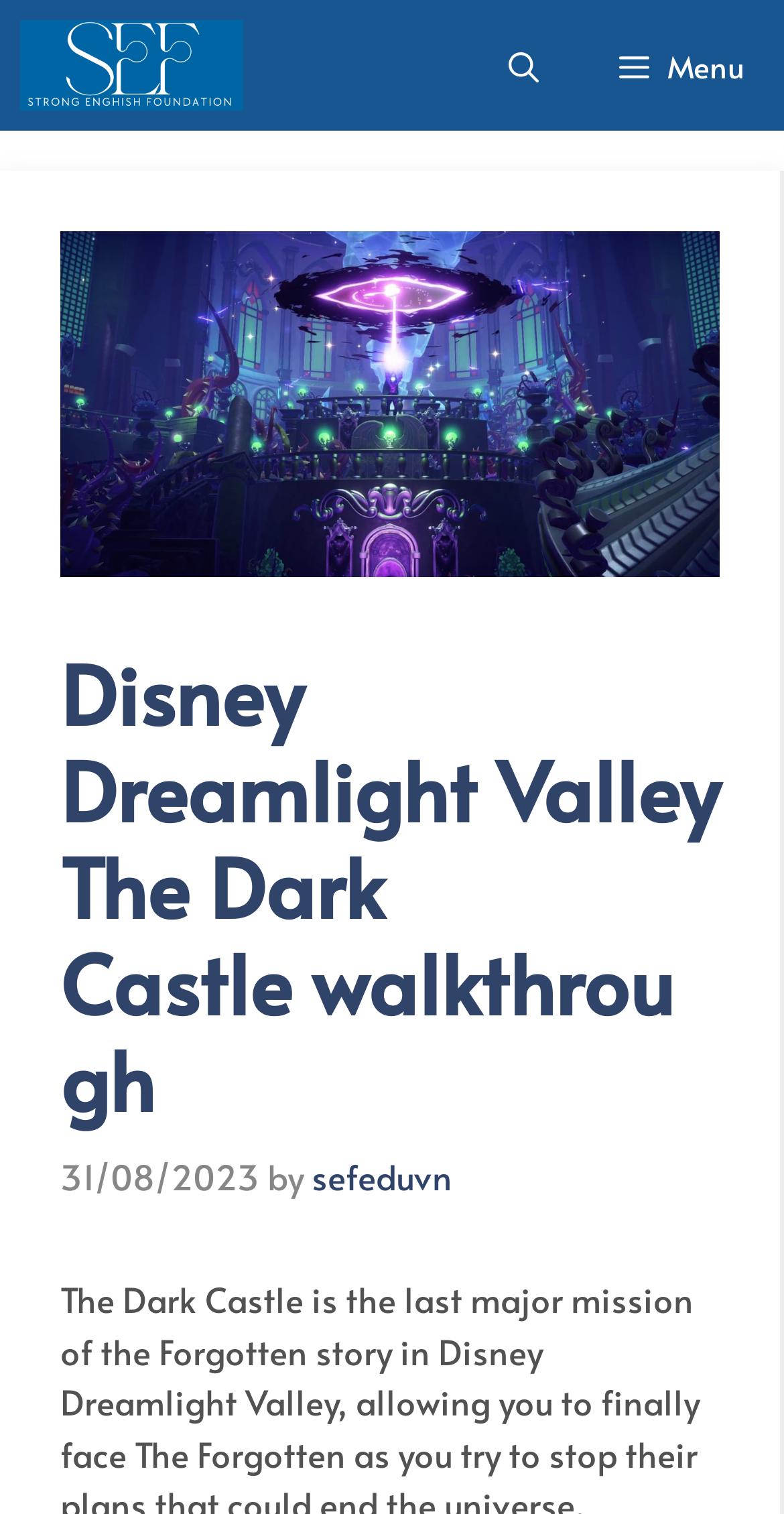Who is the author of the walkthrough?
Using the information from the image, provide a comprehensive answer to the question.

I found the answer by looking at the link text, which contains the author's name 'sefeduvn', indicating the person who wrote the walkthrough.